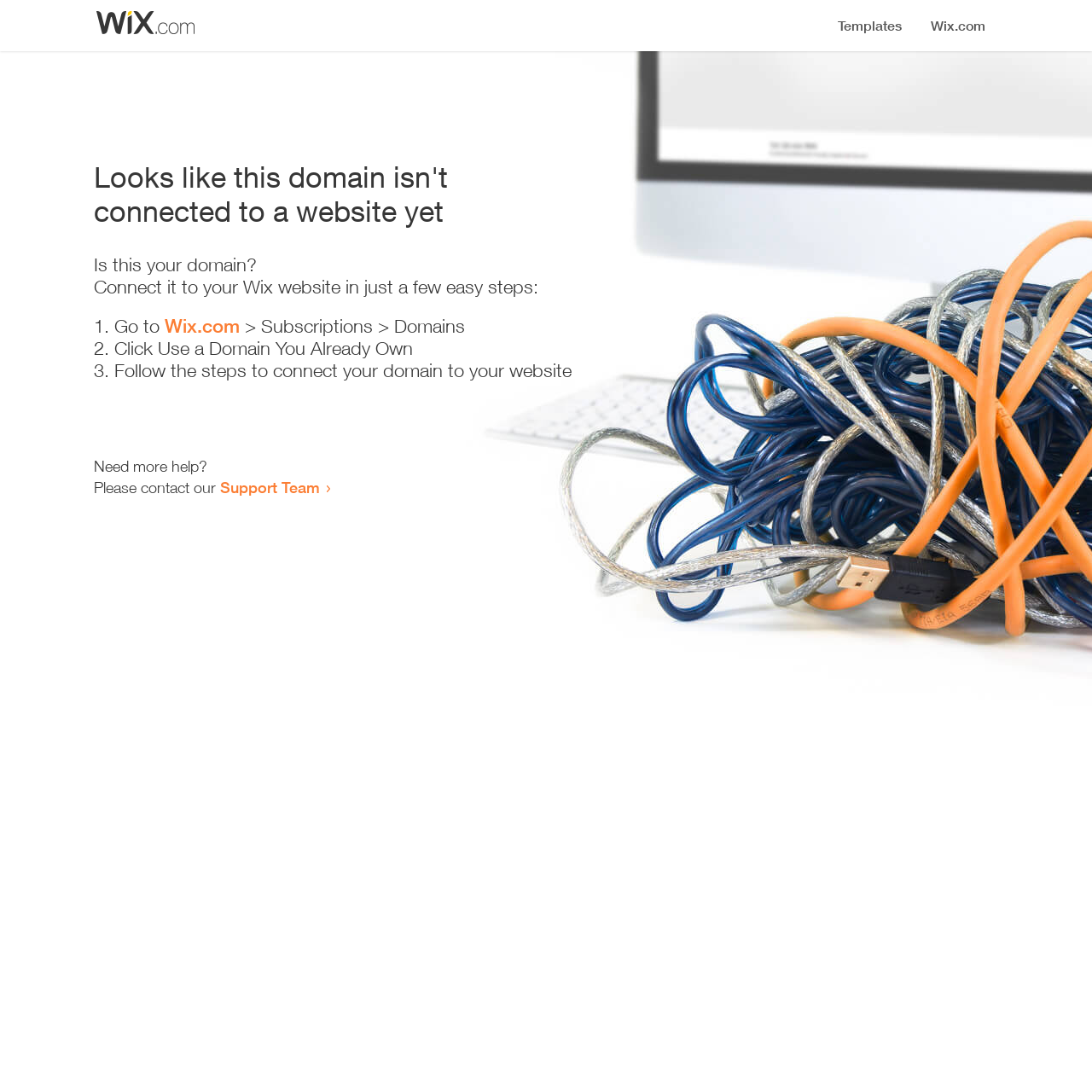Give a concise answer of one word or phrase to the question: 
Where can I get more help?

Support Team